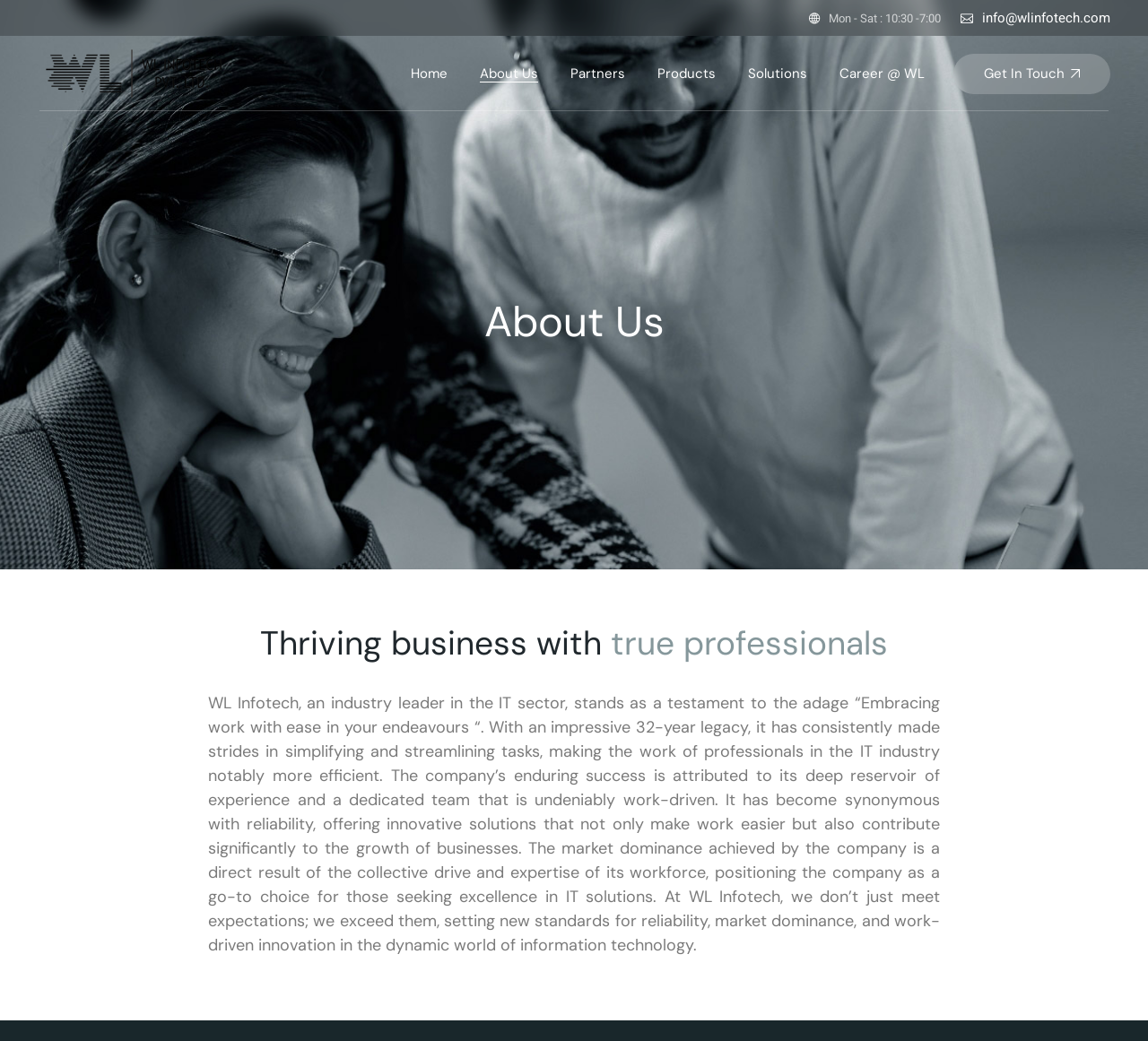What is the name of the company?
Refer to the image and give a detailed response to the question.

I found the name of the company by looking at the heading element with the bounding box coordinates [0.07, 0.286, 0.93, 0.334], which contains the text 'About Us', and also by reading the static text element with the bounding box coordinates [0.181, 0.665, 0.819, 0.918], which contains the text 'WL Infotech, an industry leader...'.